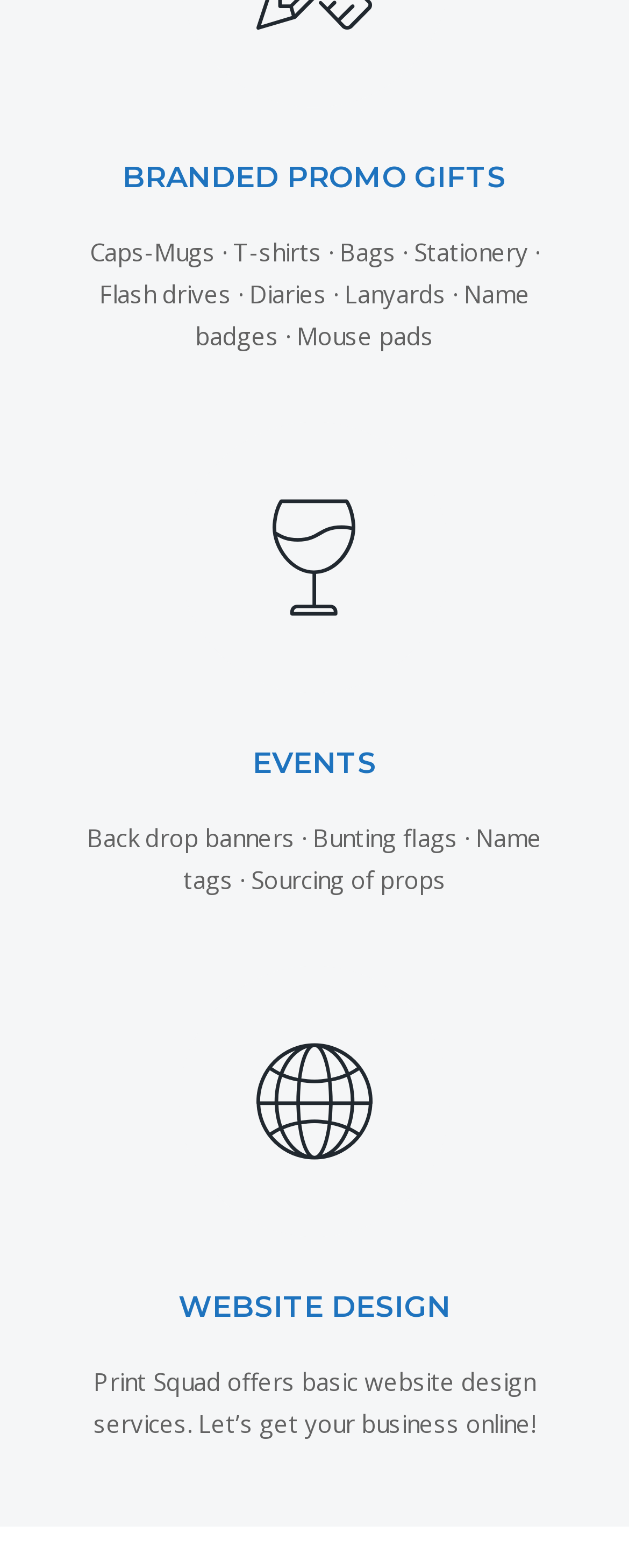What are the types of gifts offered?
Answer the question with a detailed explanation, including all necessary information.

Based on the StaticText element with the text 'Caps-Mugs · T-shirts · Bags · Stationery · Flash drives · Diaries · Lanyards · Name badges · Mouse pads', it can be inferred that the webpage offers various types of gifts, including Caps-Mugs, T-shirts, and Bags.